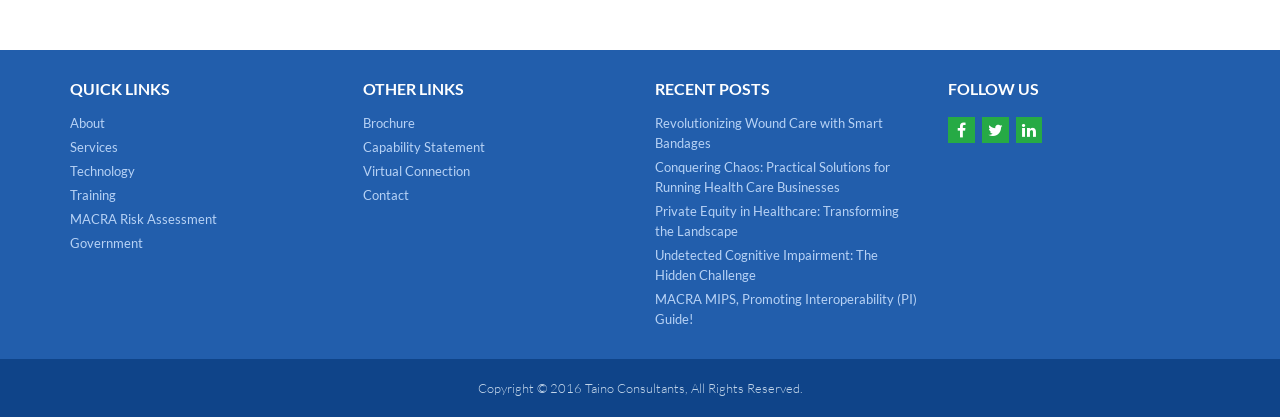Please determine the bounding box coordinates of the element to click in order to execute the following instruction: "Click on About". The coordinates should be four float numbers between 0 and 1, specified as [left, top, right, bottom].

[0.055, 0.275, 0.082, 0.313]